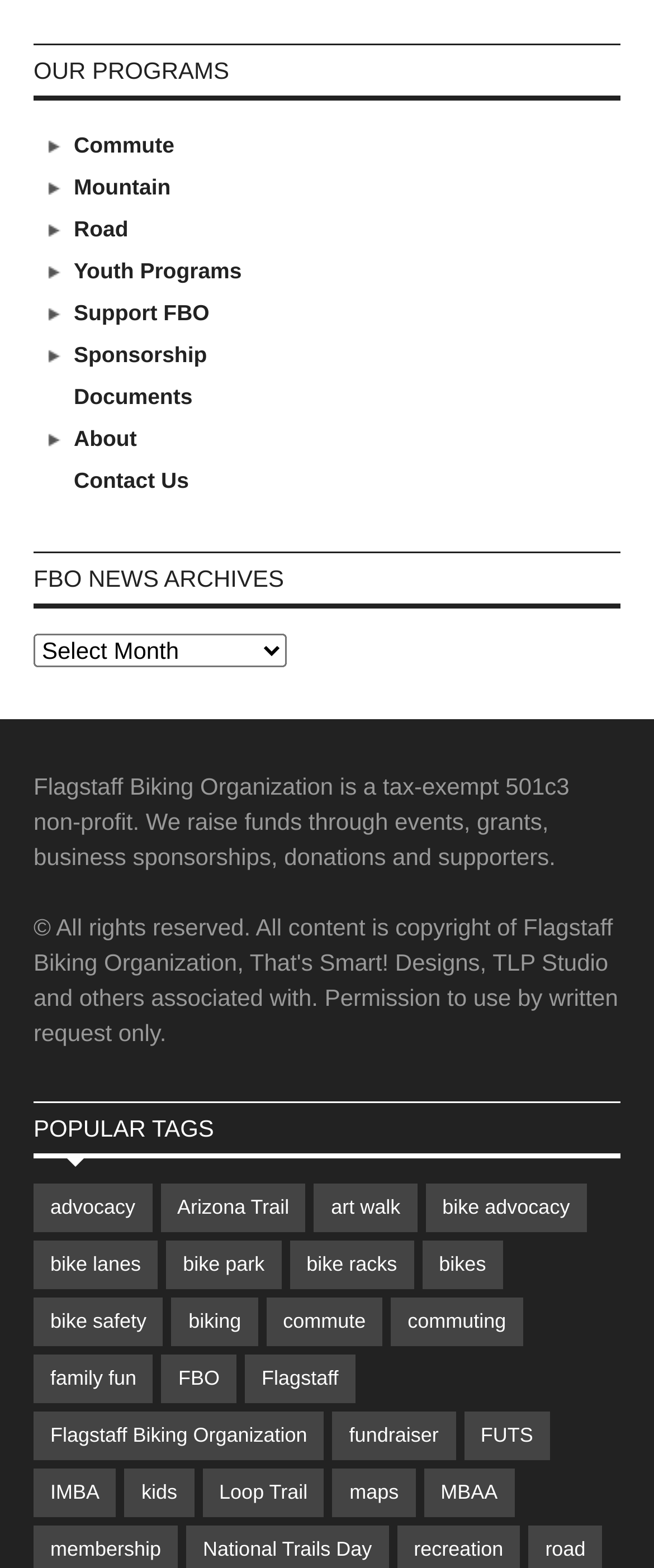Bounding box coordinates should be provided in the format (top-left x, top-left y, bottom-right x, bottom-right y) with all values between 0 and 1. Identify the bounding box for this UI element: Arizona Trail

[0.245, 0.755, 0.468, 0.786]